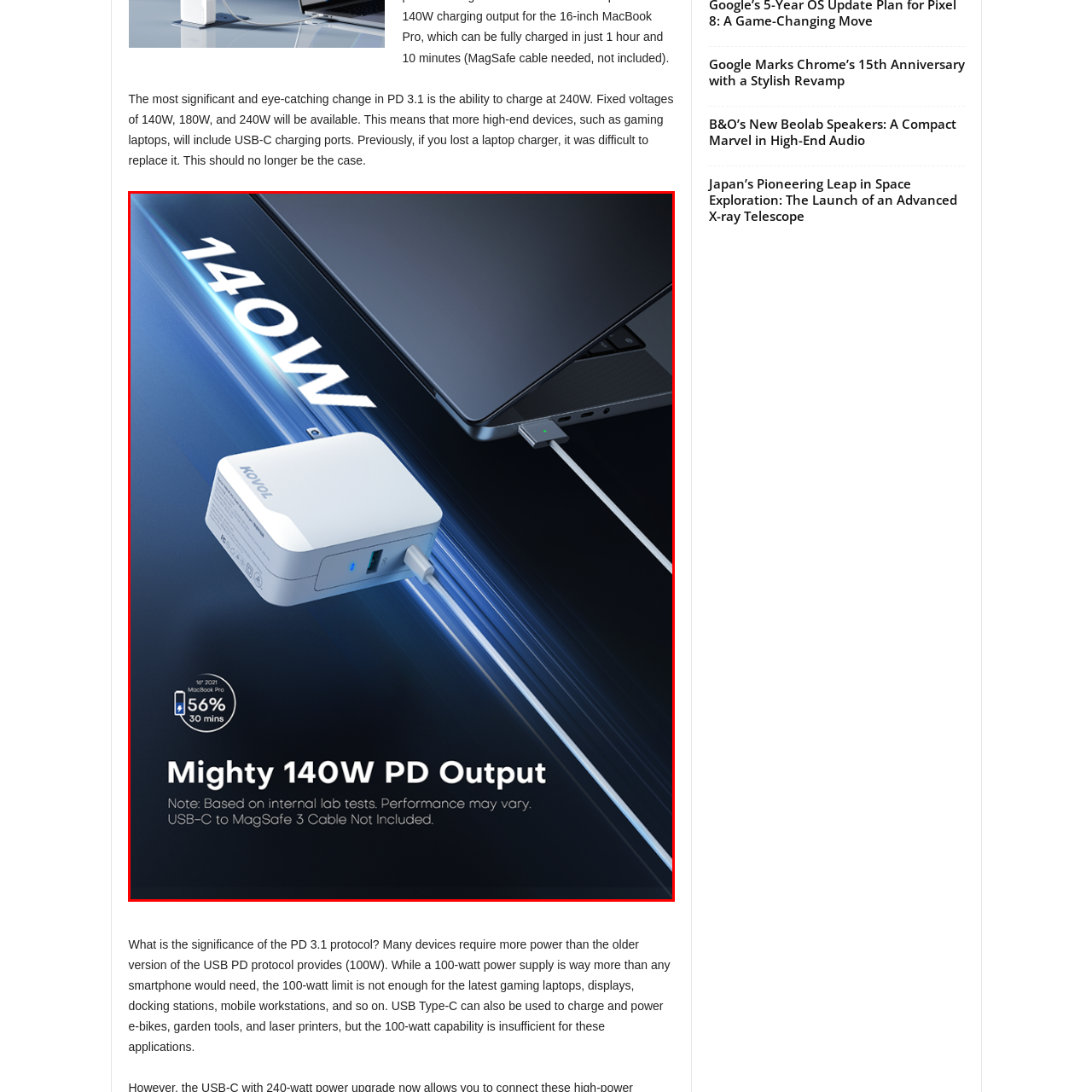Create a detailed narrative of the scene depicted inside the red-outlined image.

The image showcases the Kovol 140W PD charger, prominently displayed against a sleek, dark background that emphasizes the powerful output of 140W. The charger is square and white, designed for efficient portability and use with high-performance devices. A USB-C cable is connected to it, indicating its compatibility with modern laptops and gadgets, as it connects seamlessly to a laptop on the right side of the image. The charger is highlighted to showcase its sleek design and efficiency, with a note indicating that it can charge a 2021 MacBook Pro to 56% in just 30 minutes, underlining its rapid charging capabilities. The text at the bottom emphasizes its "Mighty 140W PD Output," positioned to attract attention while reinforcing the advanced charging features tailored for power-hungry devices like gaming laptops and workstations. A disclaimer at the bottom notes that performance may vary based on usage and mentions that a USB-C to MagSafe 3 cable is not included.